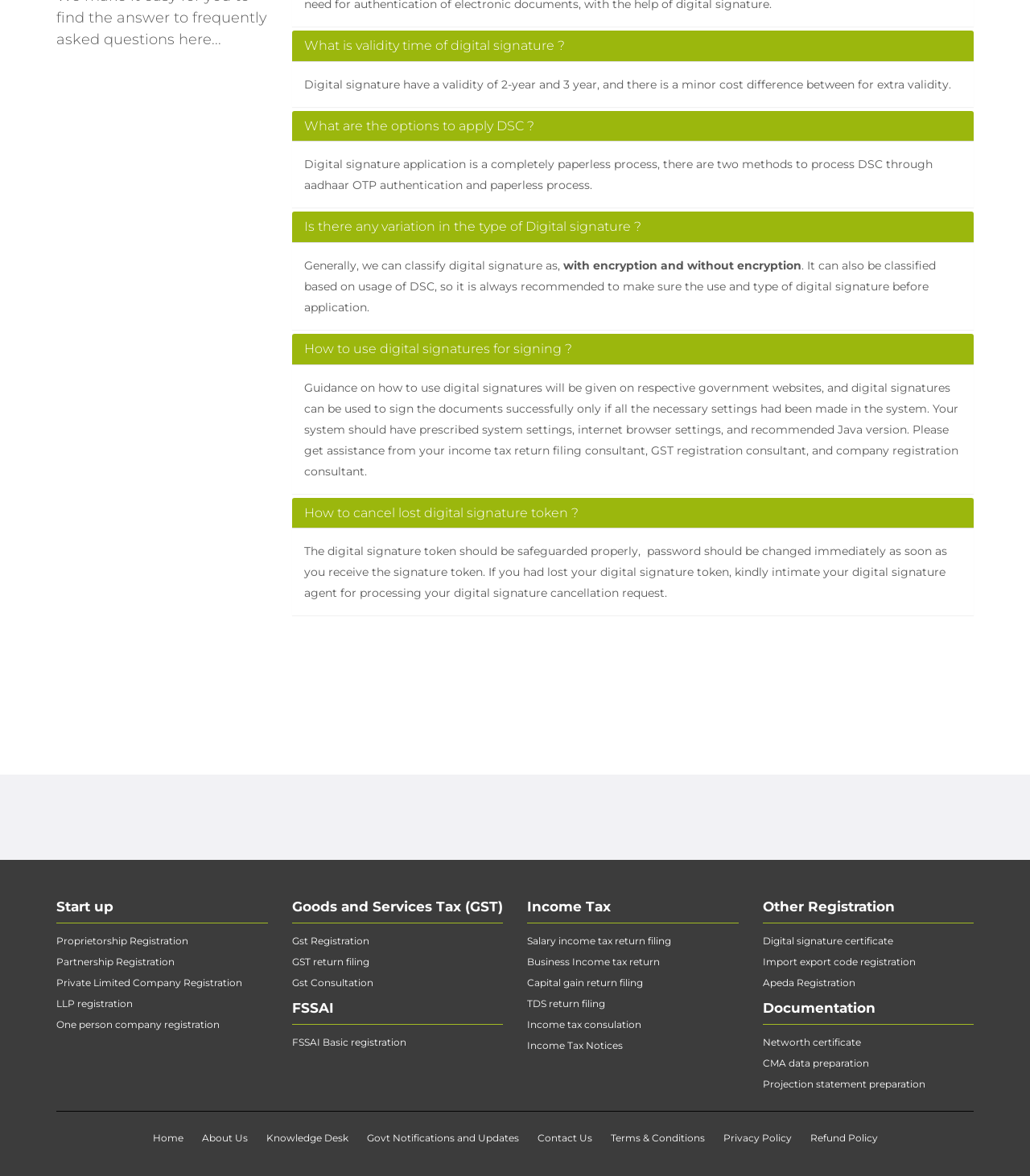Calculate the bounding box coordinates of the UI element given the description: "Salary income tax return filing".

[0.512, 0.792, 0.717, 0.809]